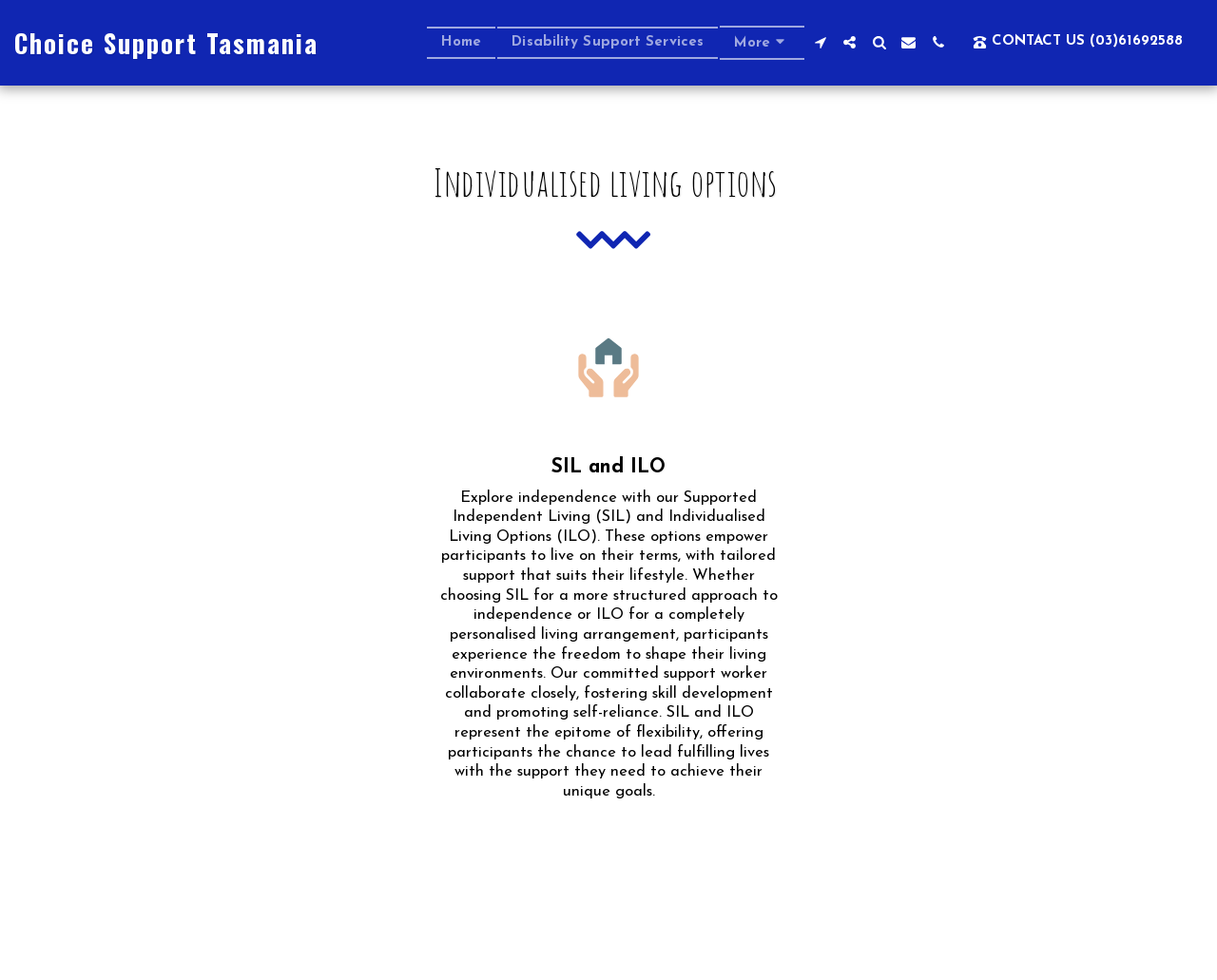Give a detailed account of the webpage.

The webpage is about individualized living options provided by Choice Support Tasmania. At the top, there is a navigation menu with four links: "Home", "Disability Support Services", "More", and a contact link with a phone number. The "More" link has a dropdown menu. To the right of the navigation menu, there are five social media buttons.

Below the navigation menu, there is a large heading that reads "Individualised living options". On the right side of the heading, there is an image related to Supported Independent Living (SIL) and Individualised Living Options (ILO).

Under the heading, there is a subheading that also reads "SIL and ILO". Below the subheading, there is a paragraph of text that explains the benefits of SIL and ILO, which include empowering participants to live independently, providing tailored support, and promoting self-reliance. The text also mentions that the support workers collaborate closely with participants to help them achieve their unique goals.